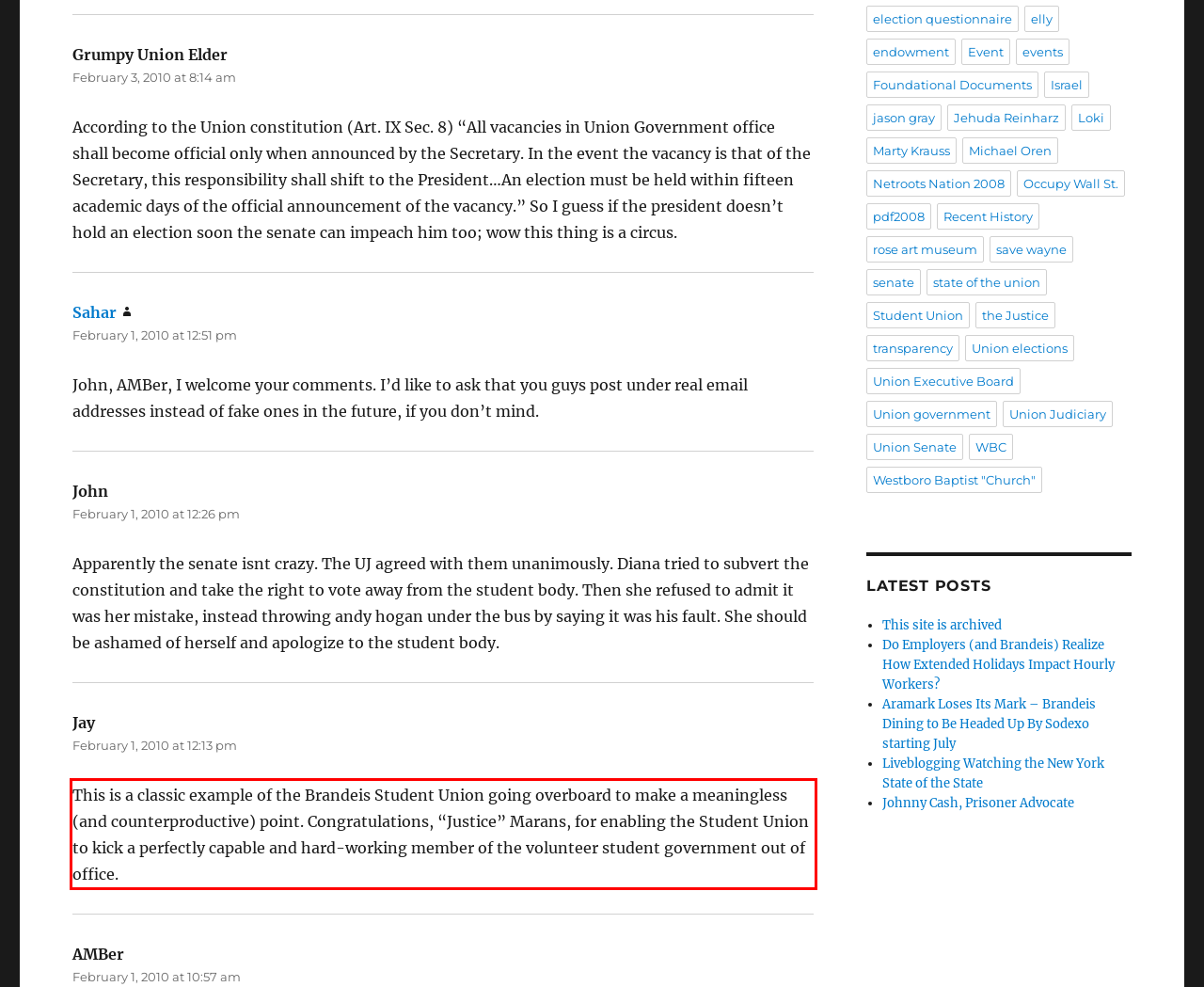There is a screenshot of a webpage with a red bounding box around a UI element. Please use OCR to extract the text within the red bounding box.

This is a classic example of the Brandeis Student Union going overboard to make a meaningless (and counterproductive) point. Congratulations, “Justice” Marans, for enabling the Student Union to kick a perfectly capable and hard-working member of the volunteer student government out of office.